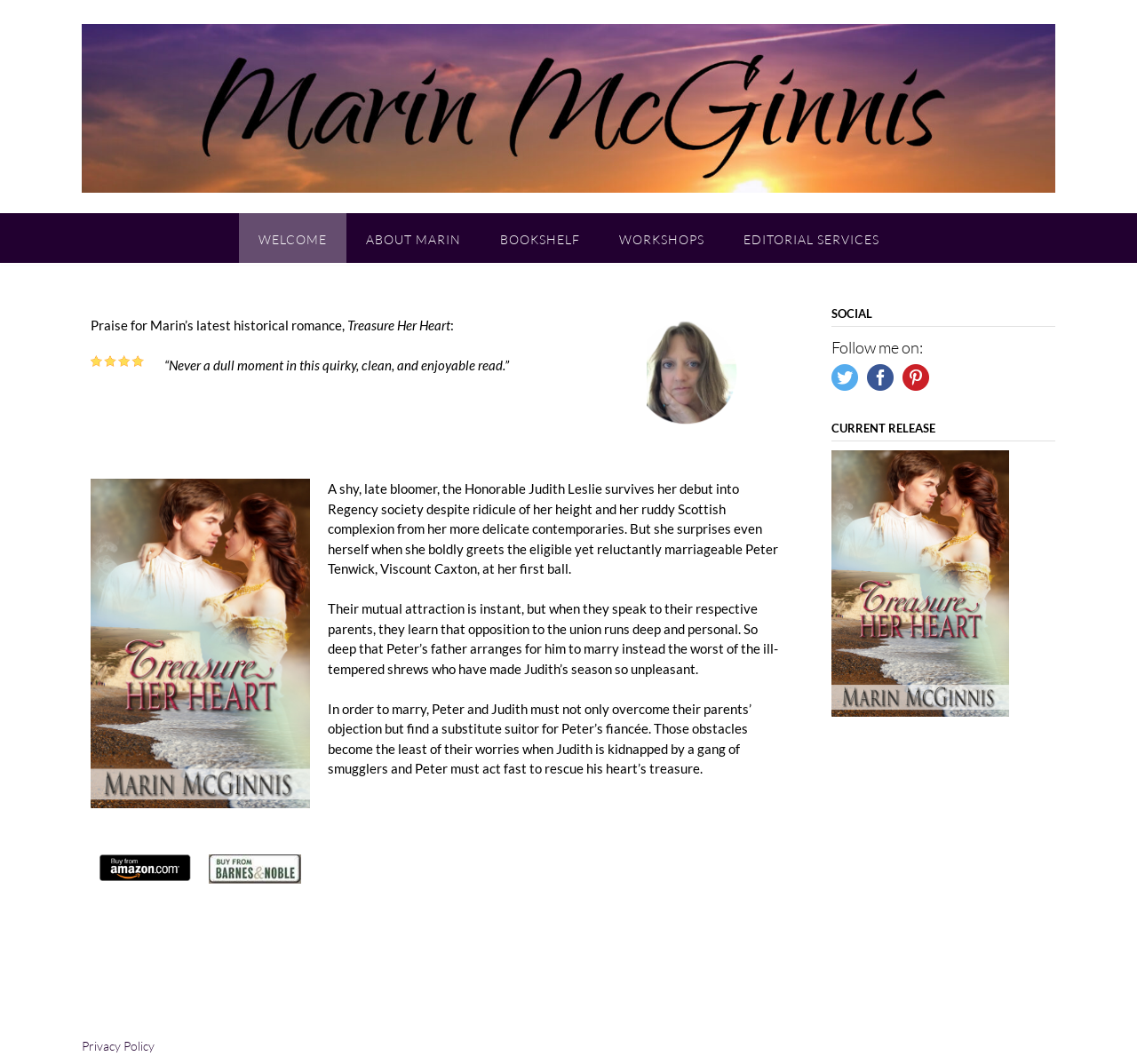Kindly determine the bounding box coordinates for the clickable area to achieve the given instruction: "Go to the 'ABOUT US' page".

None